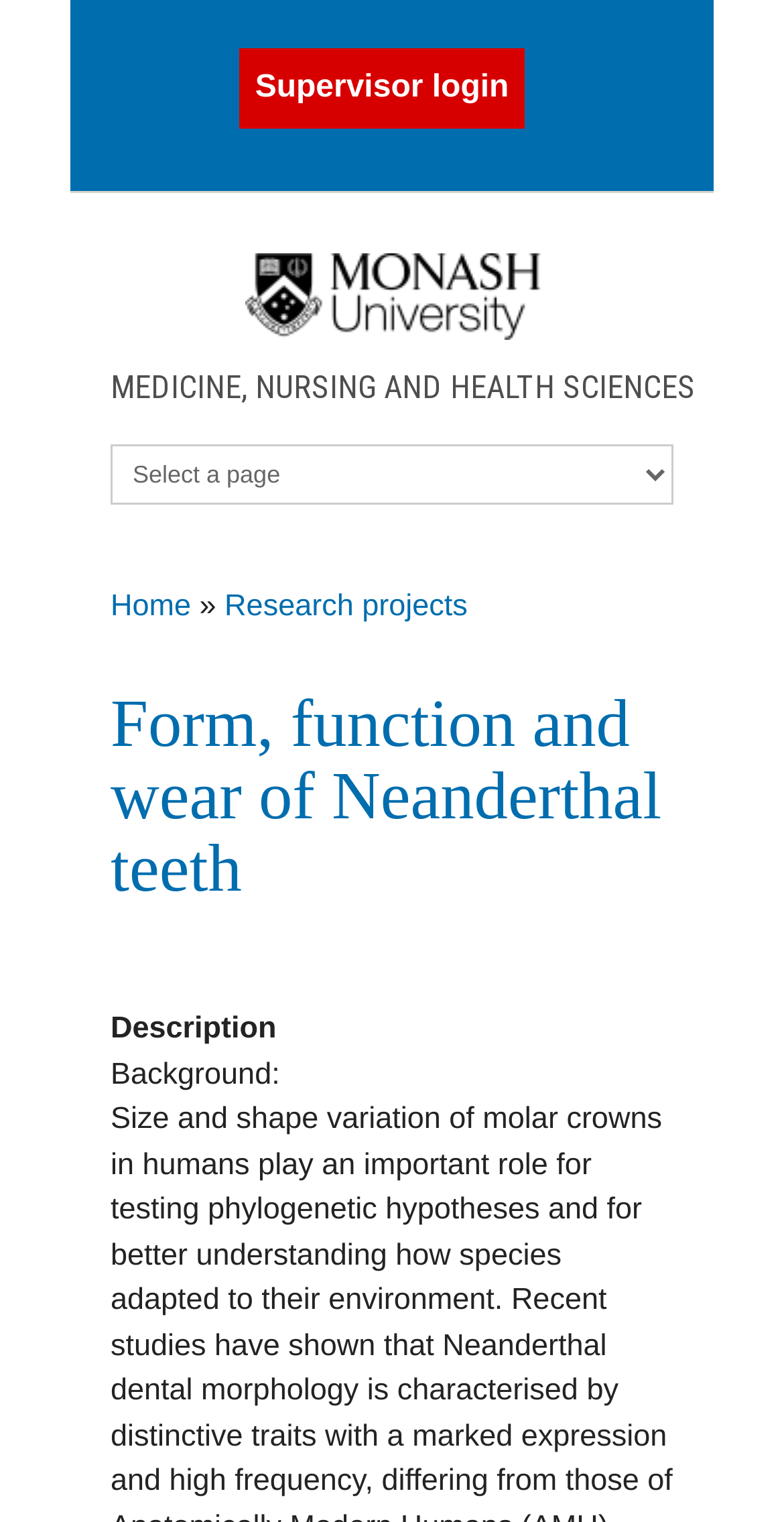What is the name of the research project?
Based on the screenshot, respond with a single word or phrase.

Form, function and wear of Neanderthal teeth